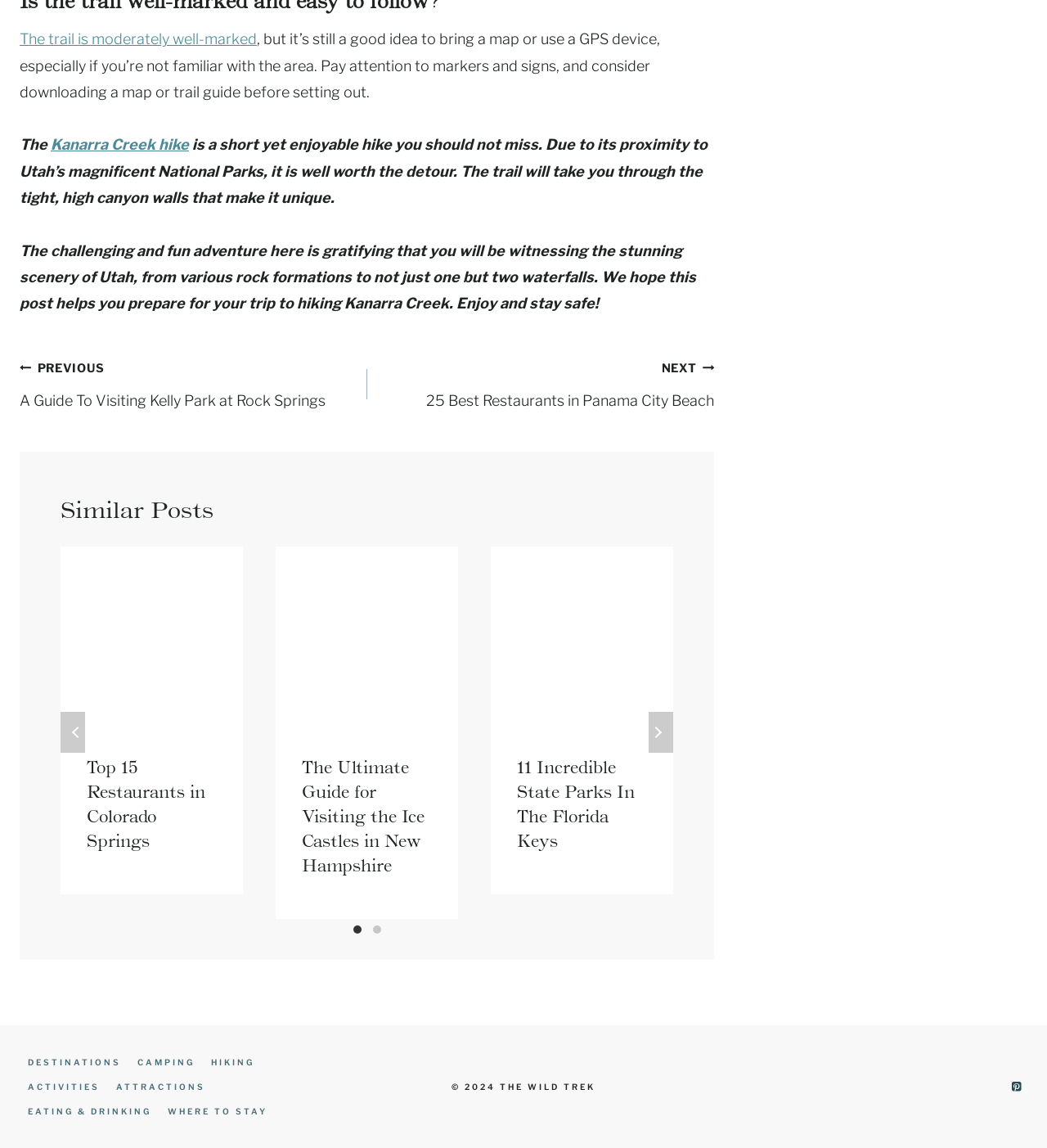Please provide the bounding box coordinates for the element that needs to be clicked to perform the instruction: "Click on the 'NEXT' button in the carousel pagination". The coordinates must consist of four float numbers between 0 and 1, formatted as [left, top, right, bottom].

[0.62, 0.62, 0.643, 0.656]